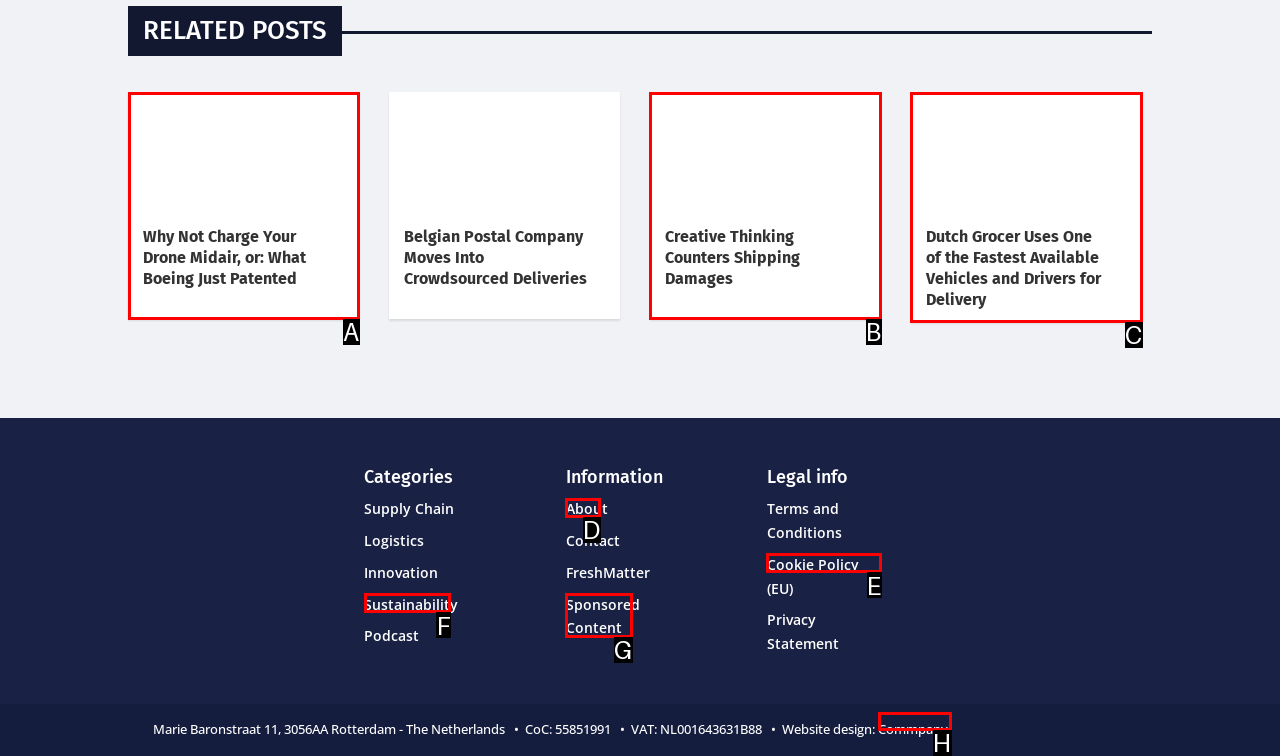Given the description: Creative Thinking Counters Shipping Damages
Identify the letter of the matching UI element from the options.

B